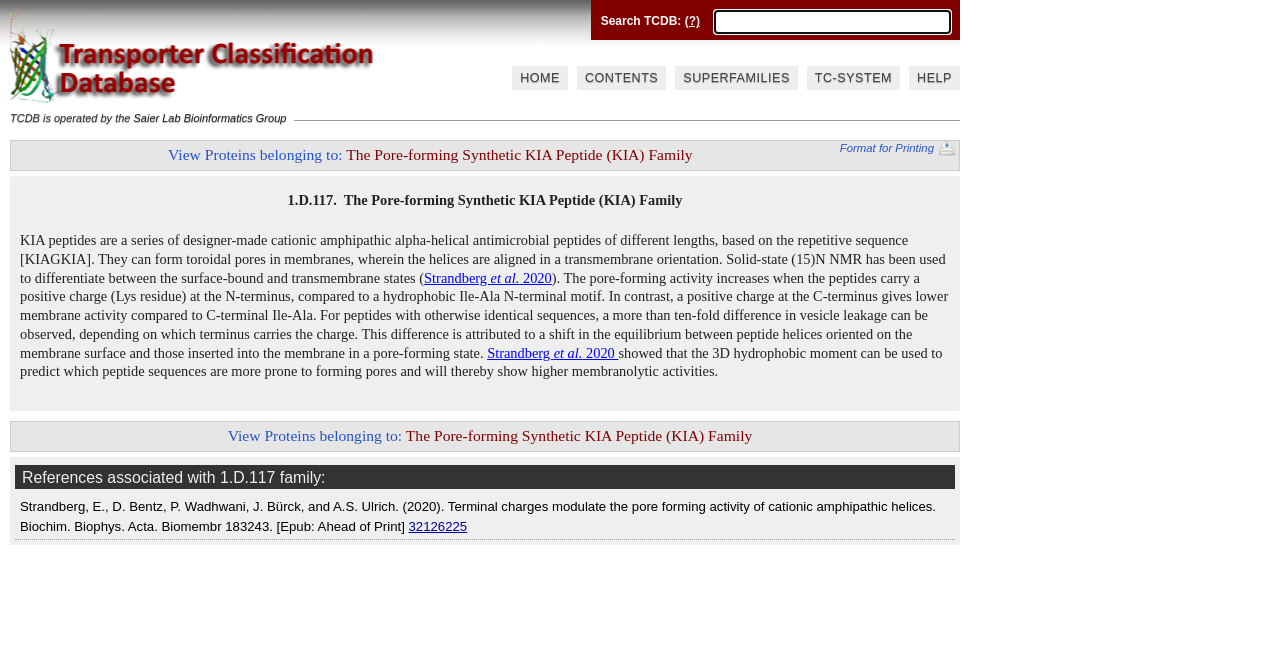What is the name of the lab operating TCDB?
Examine the screenshot and reply with a single word or phrase.

Saier Lab